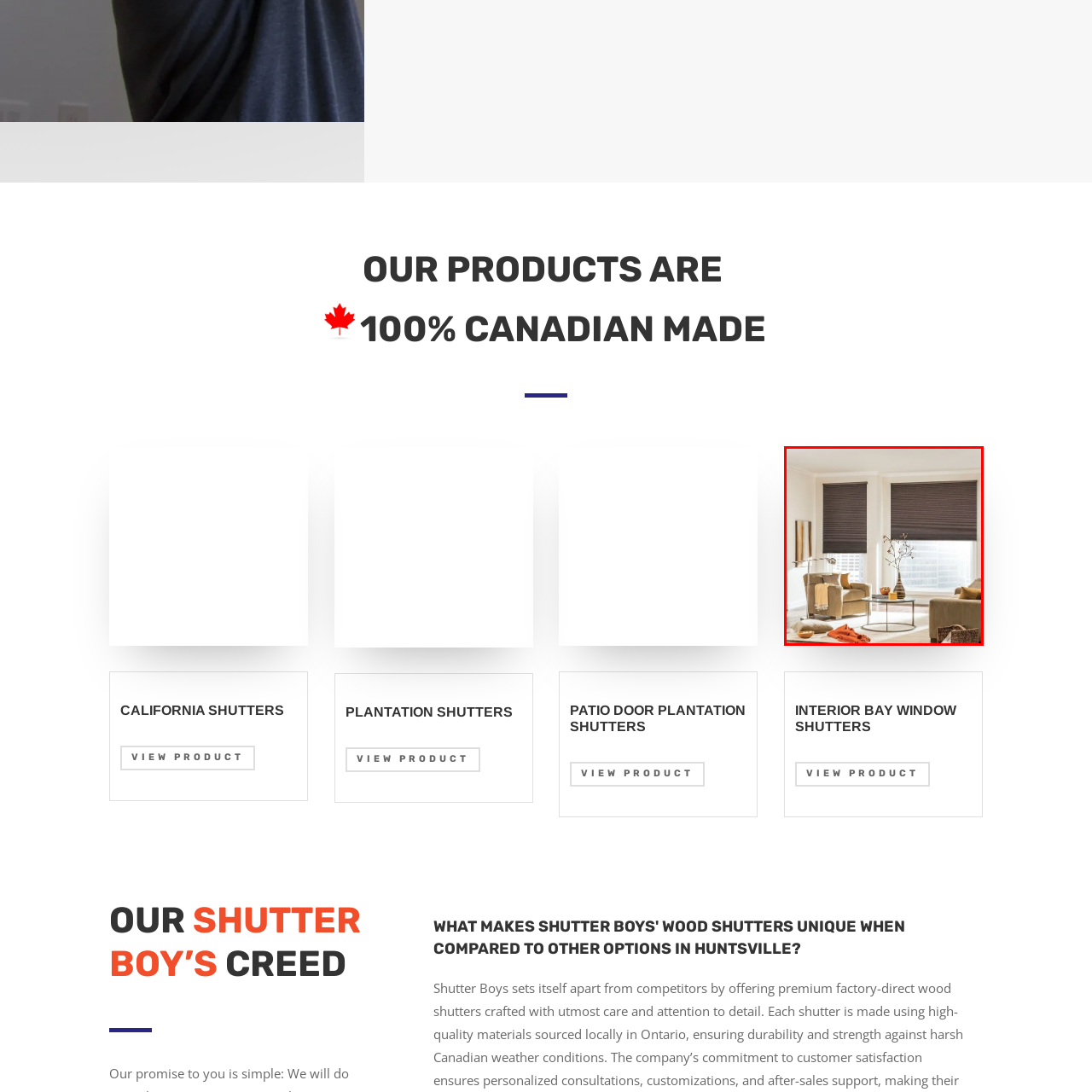Focus on the image within the purple boundary, What shape is the coffee table? 
Answer briefly using one word or phrase.

Round